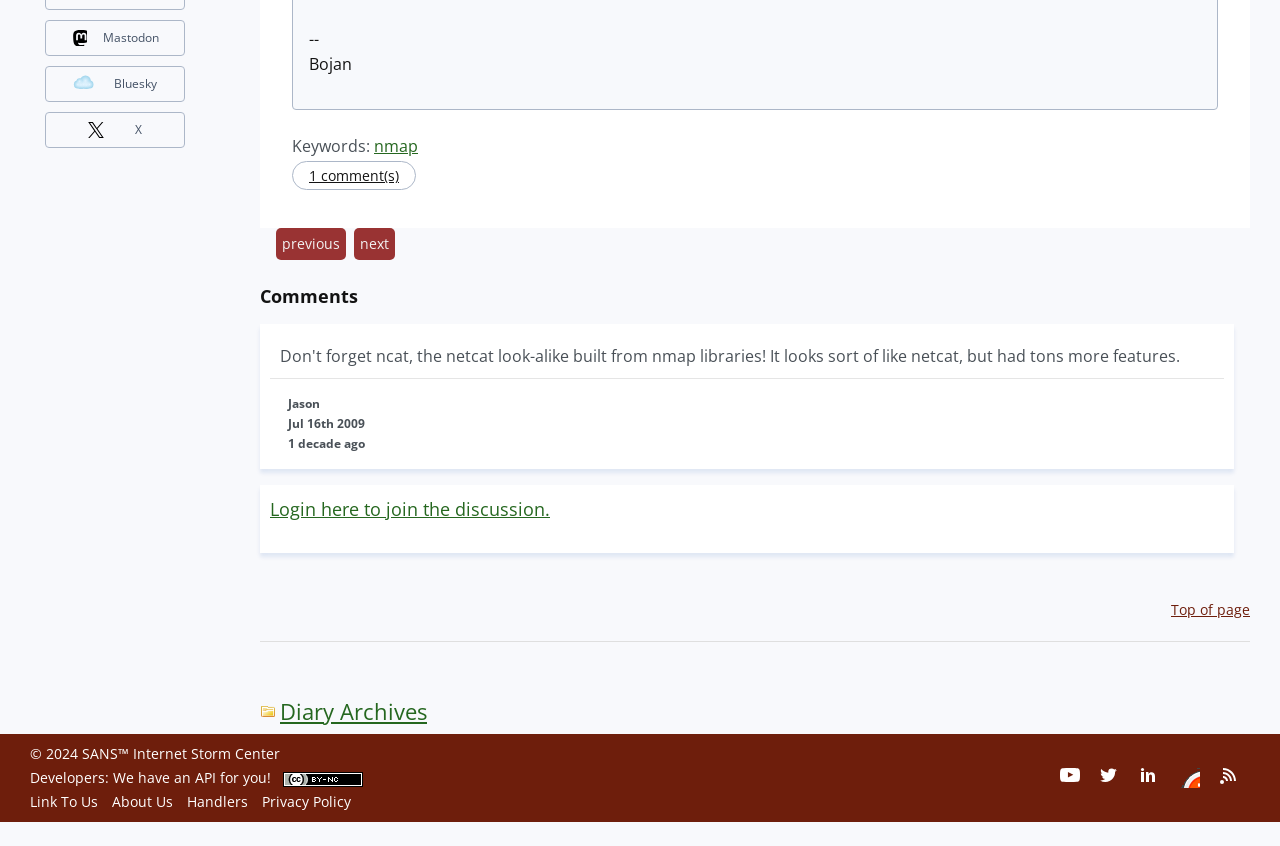Identify the bounding box for the UI element described as: "Link To Us". The coordinates should be four float numbers between 0 and 1, i.e., [left, top, right, bottom].

[0.023, 0.937, 0.077, 0.959]